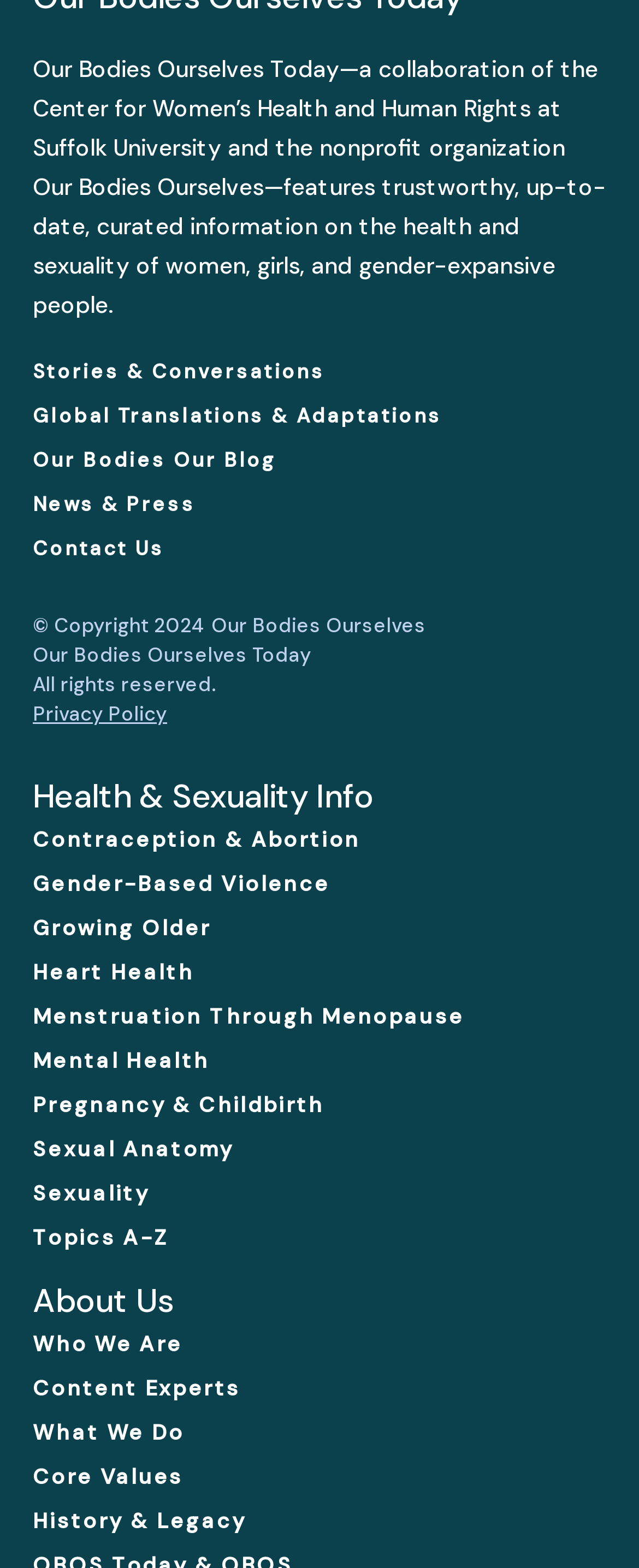Give a one-word or short-phrase answer to the following question: 
What topics are covered under Health & Sexuality Info?

Multiple topics